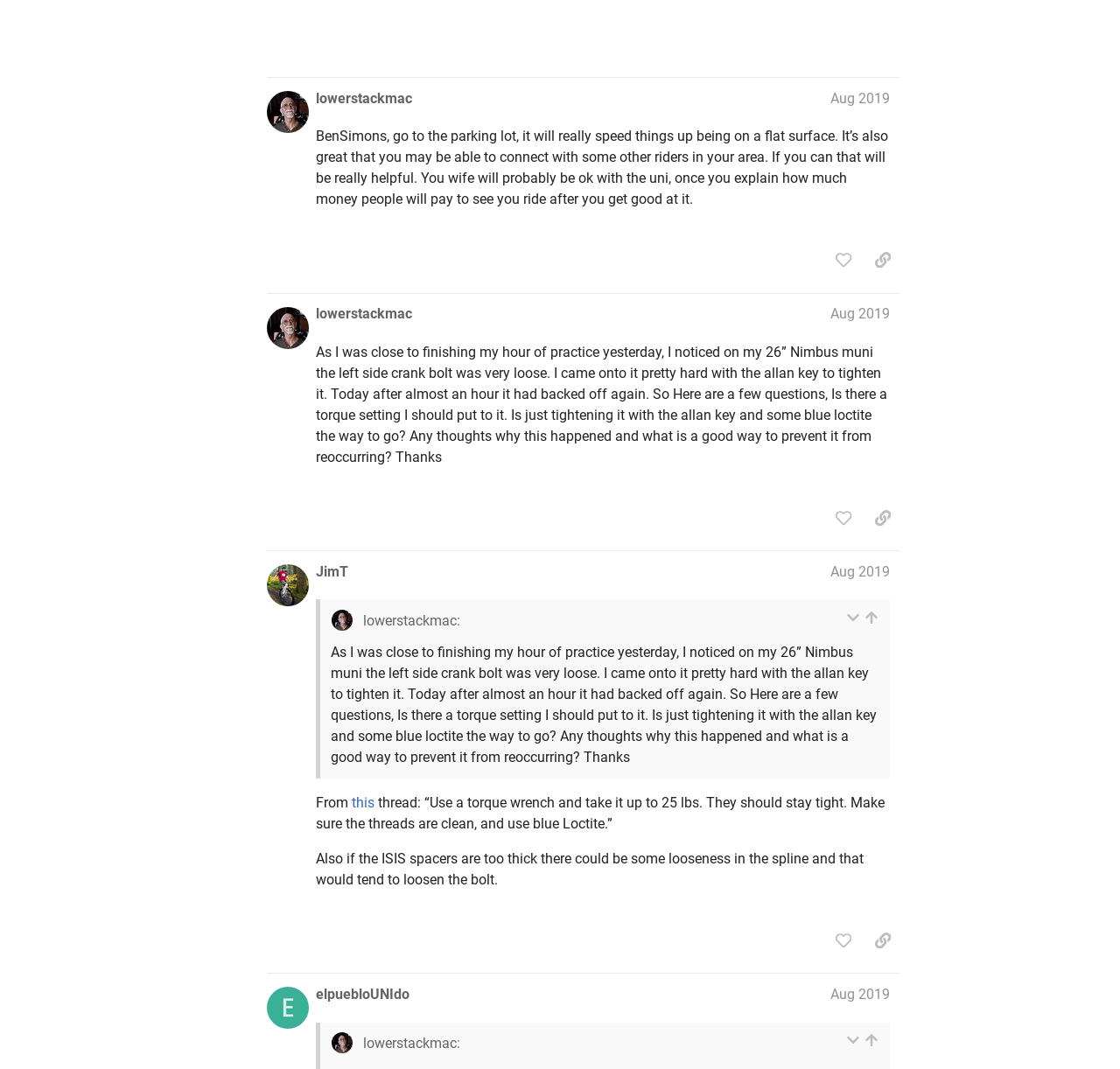Determine the bounding box coordinates of the clickable area required to perform the following instruction: "Read the 'Riding Advice' post". The coordinates should be represented as four float numbers between 0 and 1: [left, top, right, bottom].

[0.094, 0.031, 0.171, 0.045]